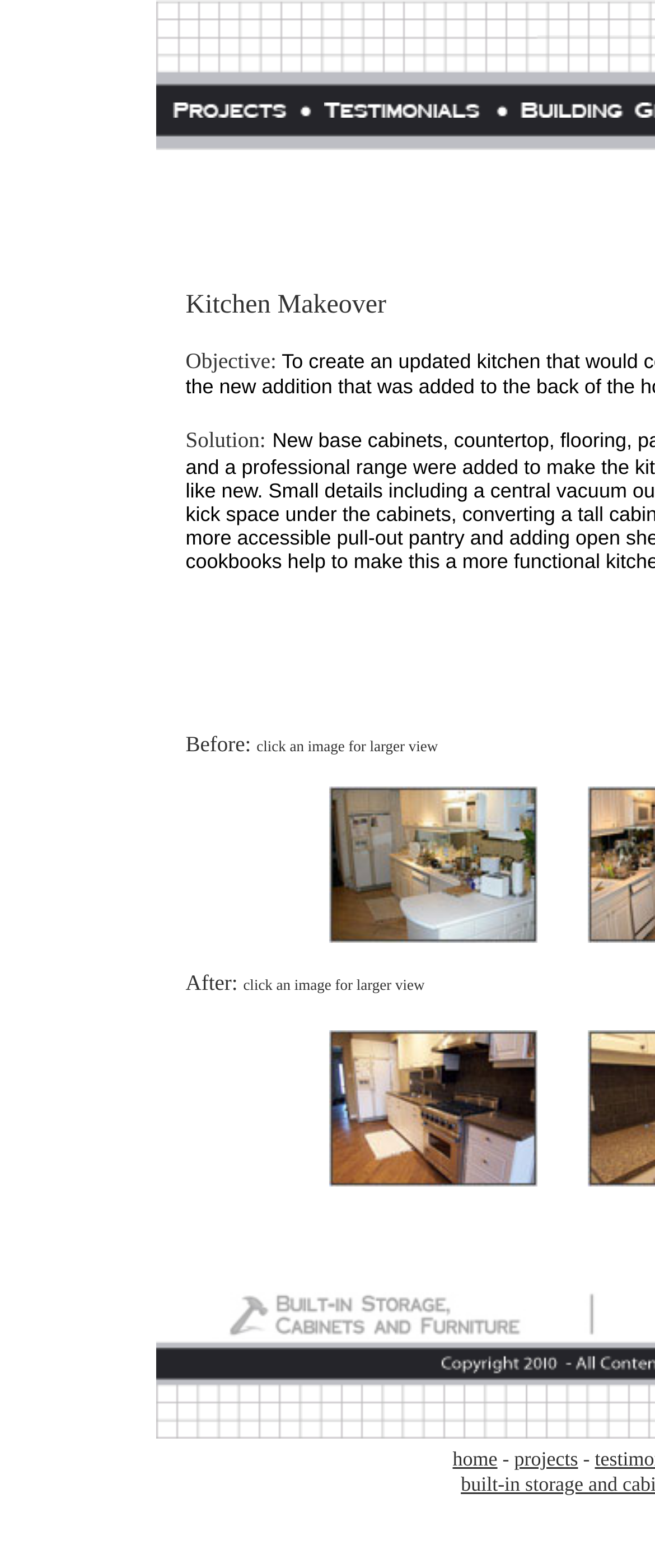What is the last link on the webpage?
Please give a well-detailed answer to the question.

By examining the layout of the webpage, I can see that the last link on the webpage is 'Home', which is located at the bottom of the page.